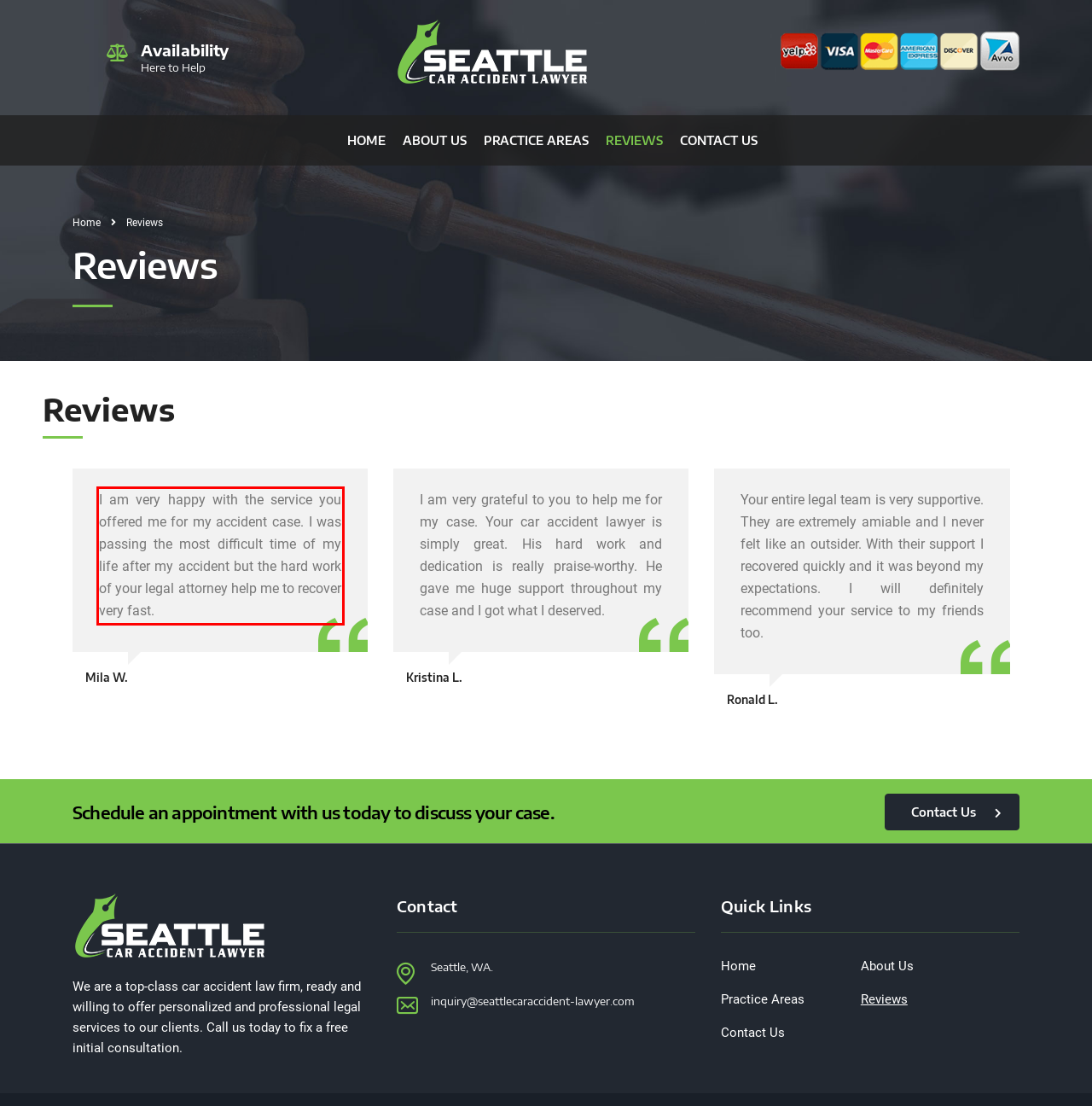Using the webpage screenshot, recognize and capture the text within the red bounding box.

I am very happy with the service you offered me for my accident case. I was passing the most difficult time of my life after my accident but the hard work of your legal attorney help me to recover very fast.